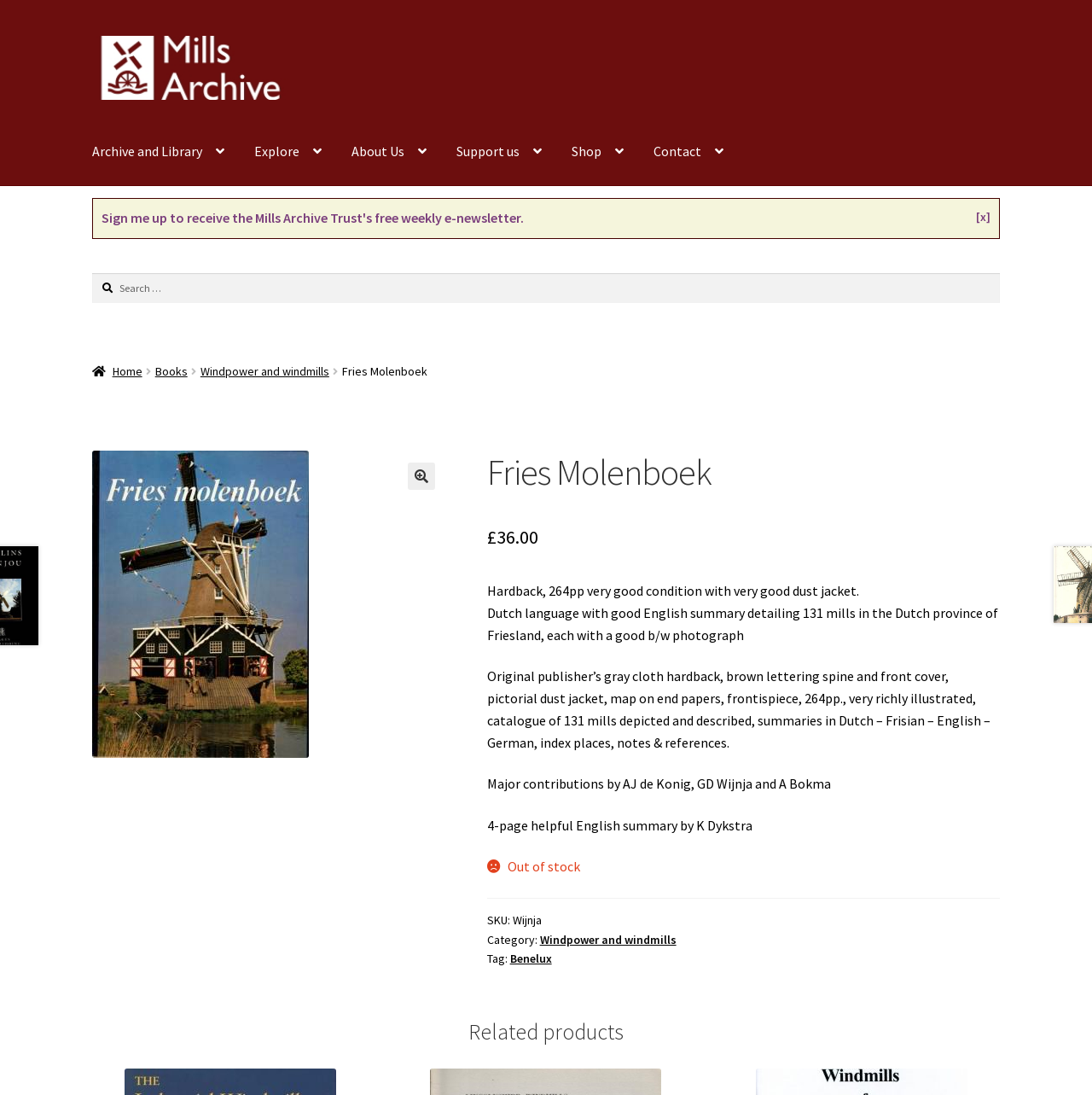What is the name of the book?
Answer the question using a single word or phrase, according to the image.

Fries Molenboek